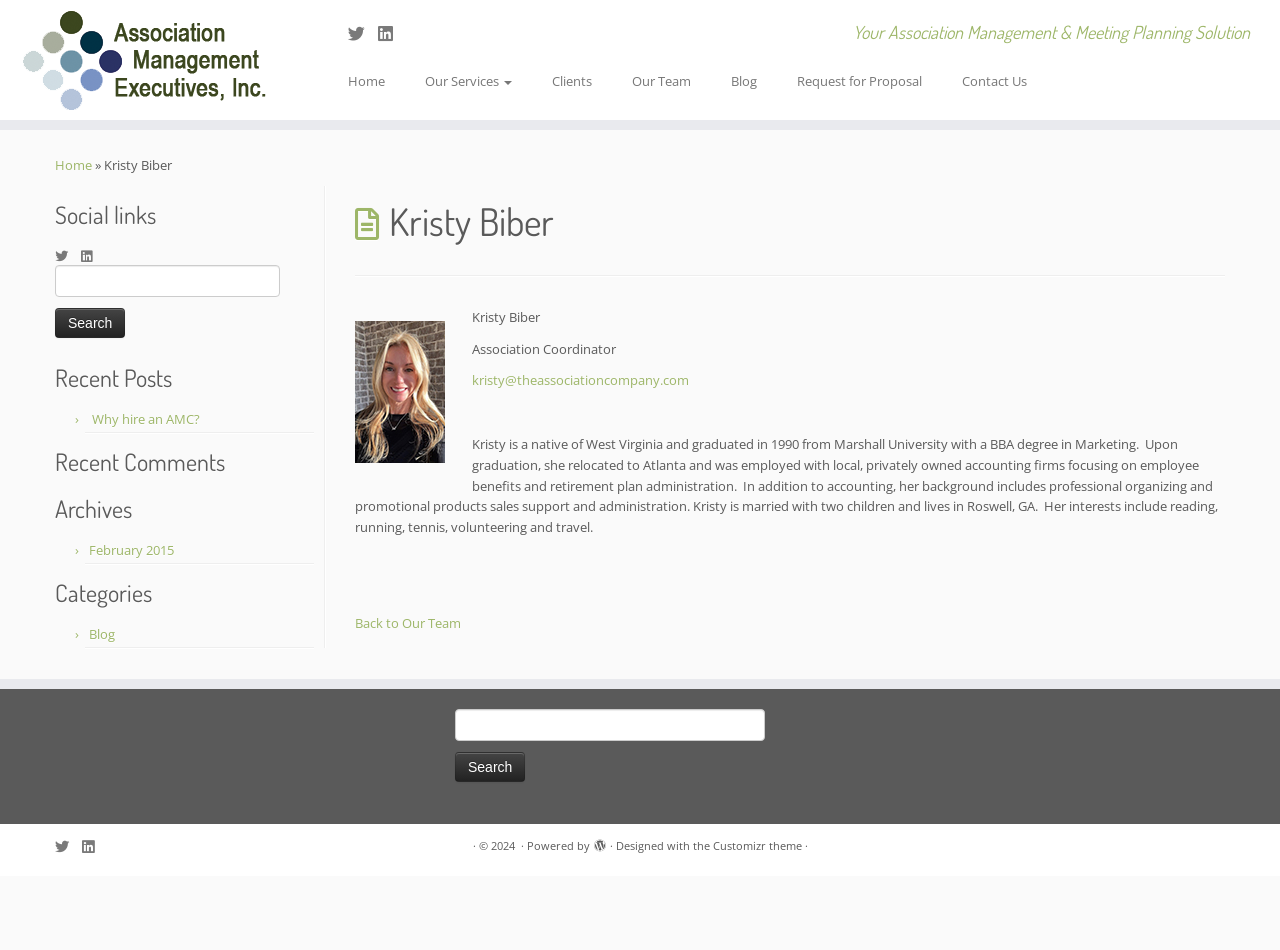From the image, can you give a detailed response to the question below:
How many recent posts are listed?

I found this information by looking at the sidebar area of the webpage, where the recent posts are listed. Specifically, I found one link to a post titled 'Why hire an AMC?'.